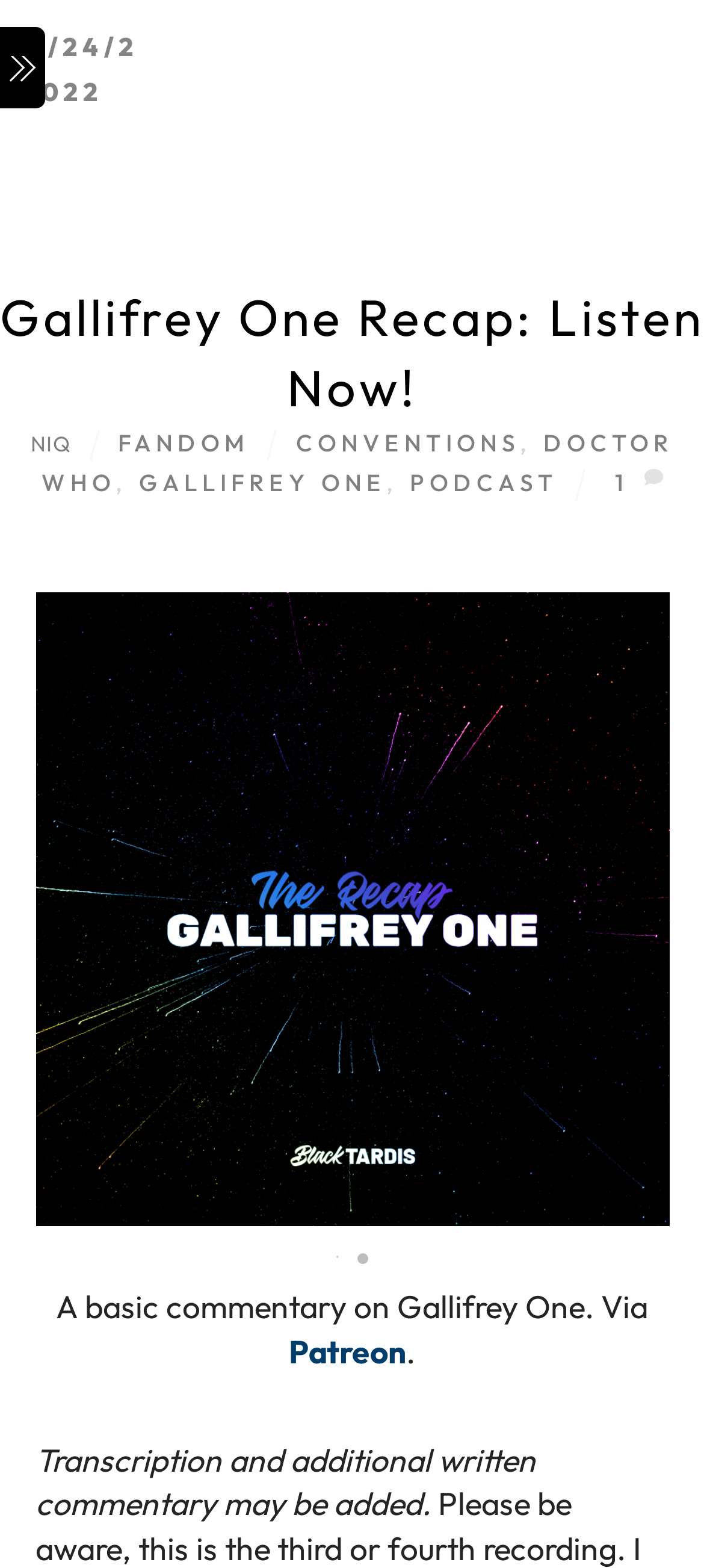How many links are in the navigation menu?
Based on the screenshot, respond with a single word or phrase.

5